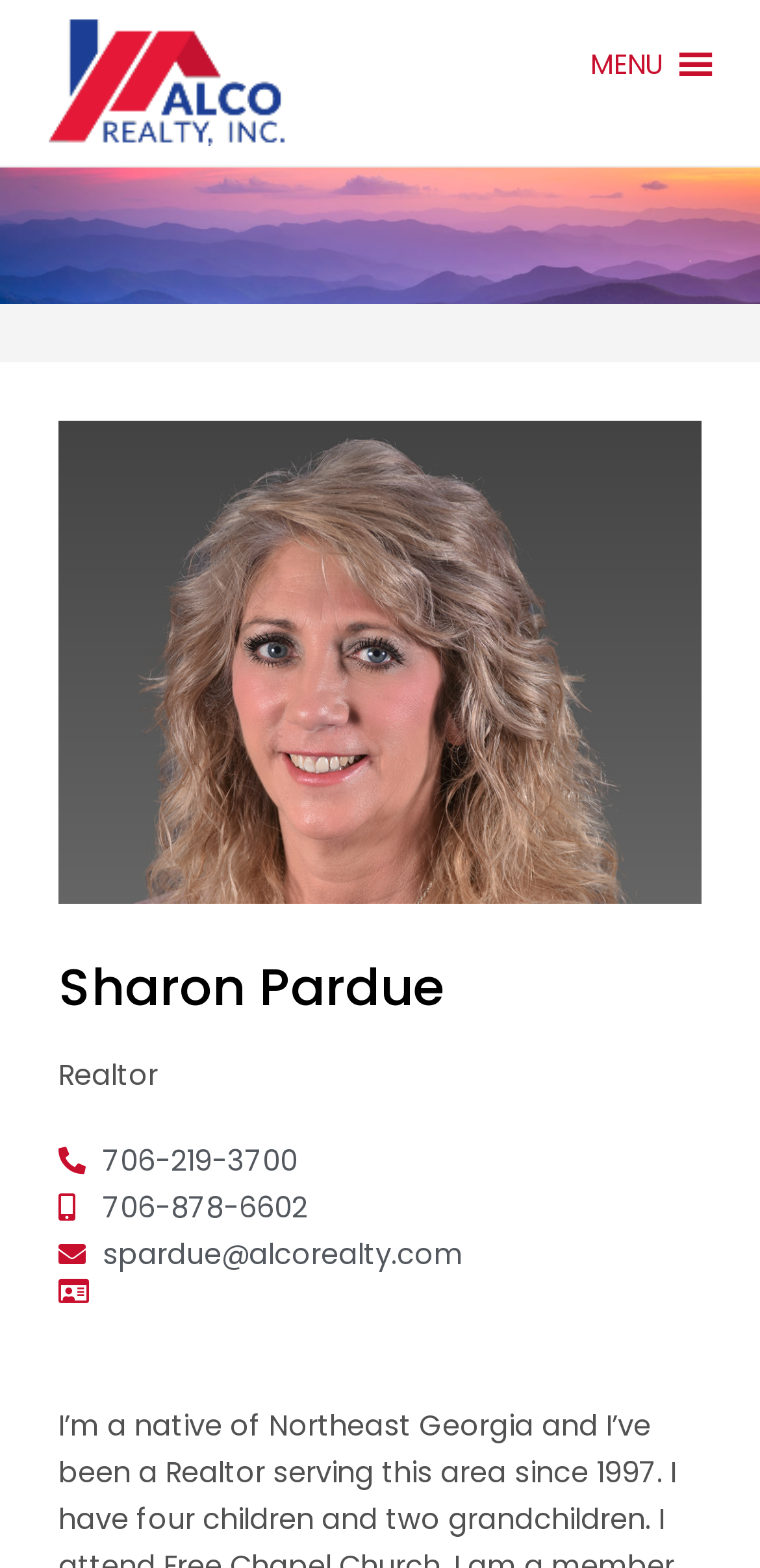Provide a short answer to the following question with just one word or phrase: What is the name of the realtor?

Sharon Pardue